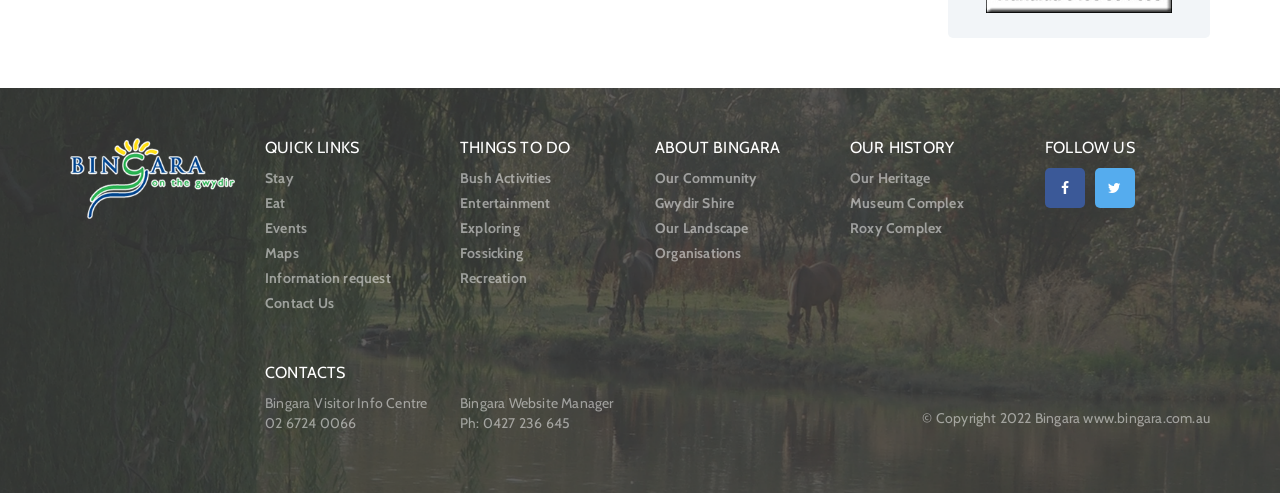Specify the bounding box coordinates of the element's area that should be clicked to execute the given instruction: "Follow on Facebook". The coordinates should be four float numbers between 0 and 1, i.e., [left, top, right, bottom].

[0.816, 0.34, 0.848, 0.421]